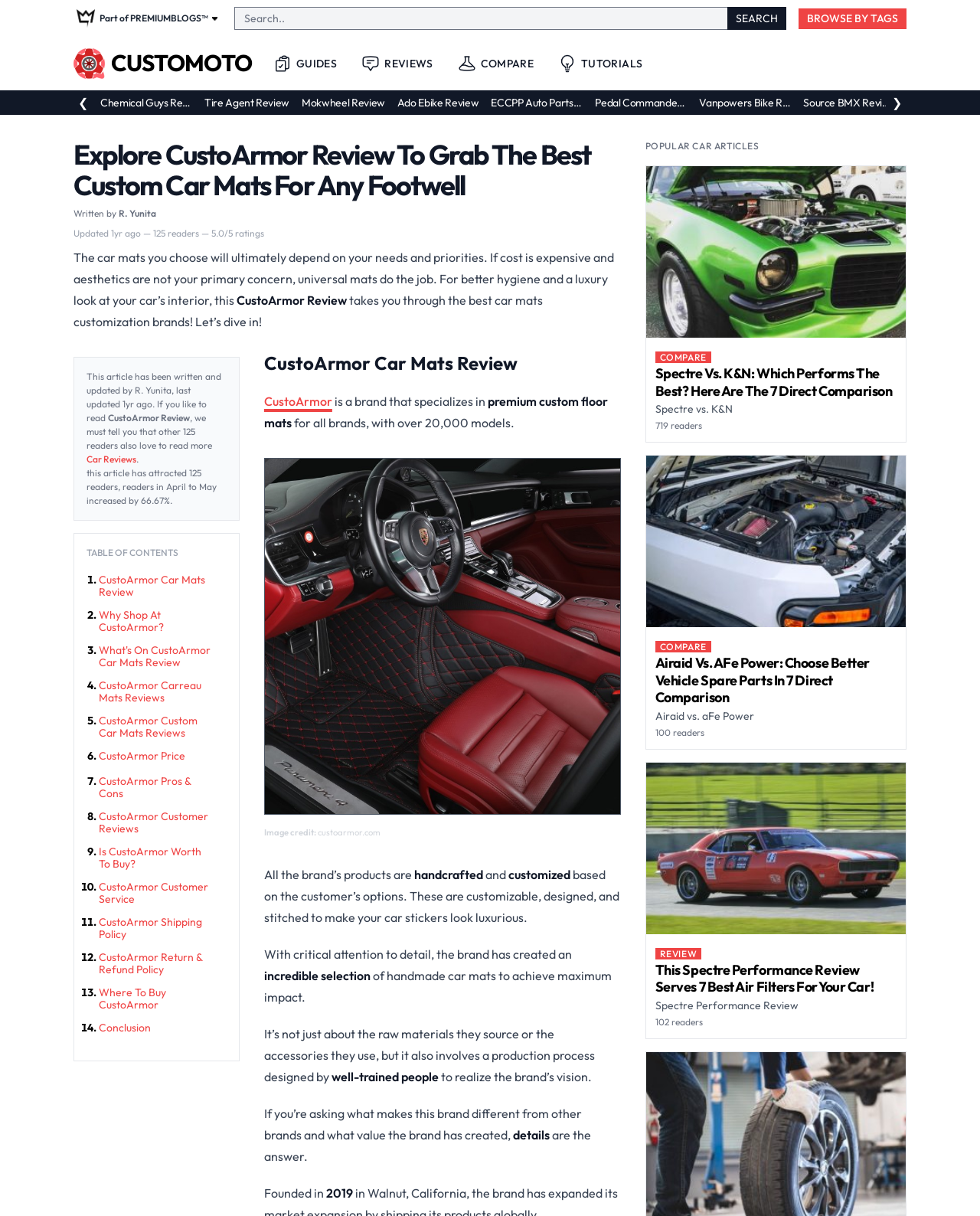What is the rating of this article?
Please analyze the image and answer the question with as much detail as possible.

I found the answer by looking at the text that says '— 125 readers — 5.0/5 ratings' below the author's name.